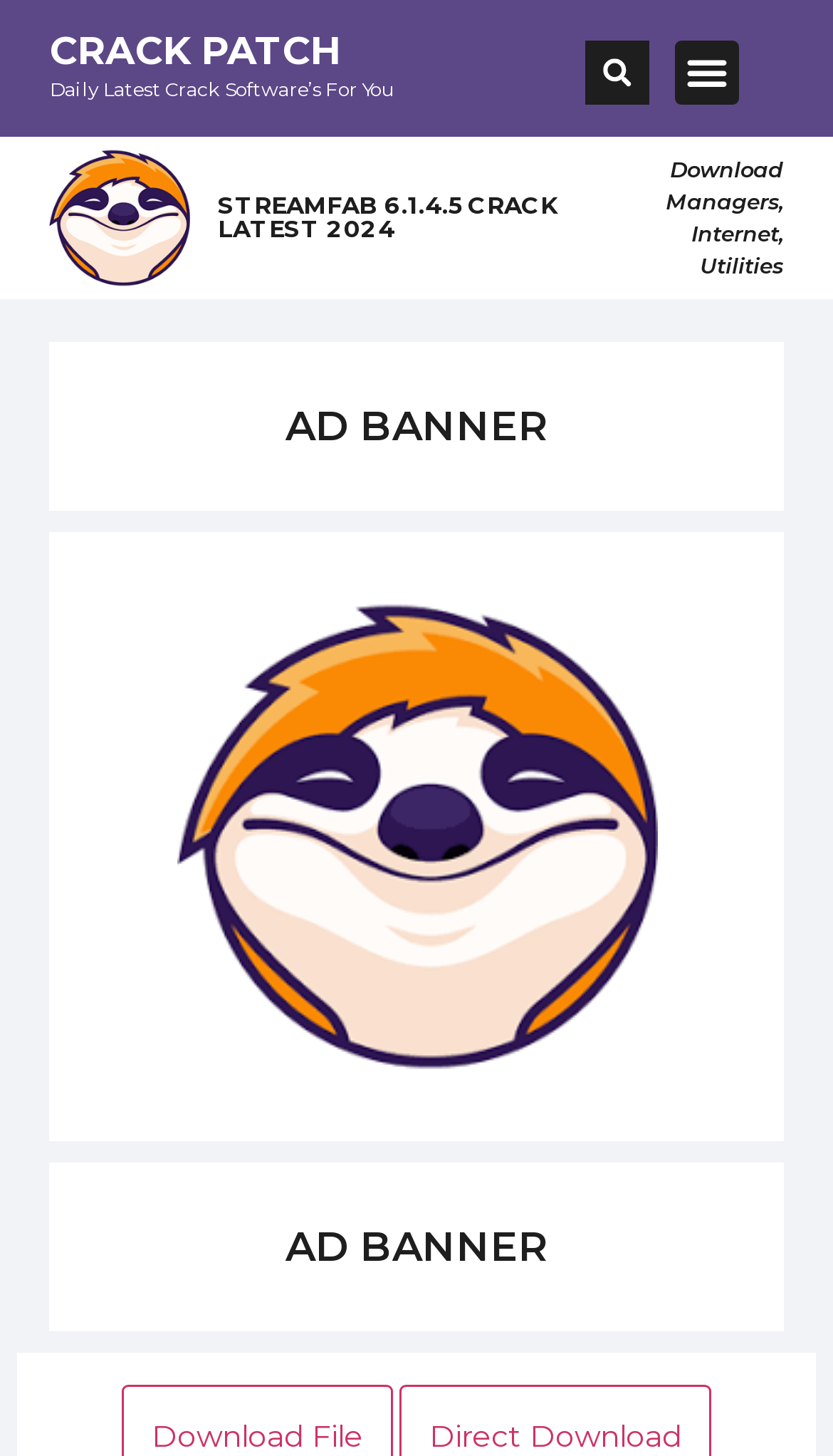What is the name of the crack patch?
Answer the question with detailed information derived from the image.

The heading 'CRACK PATCH' is located near the top of the webpage, and it seems to be the name of the crack patch being offered.